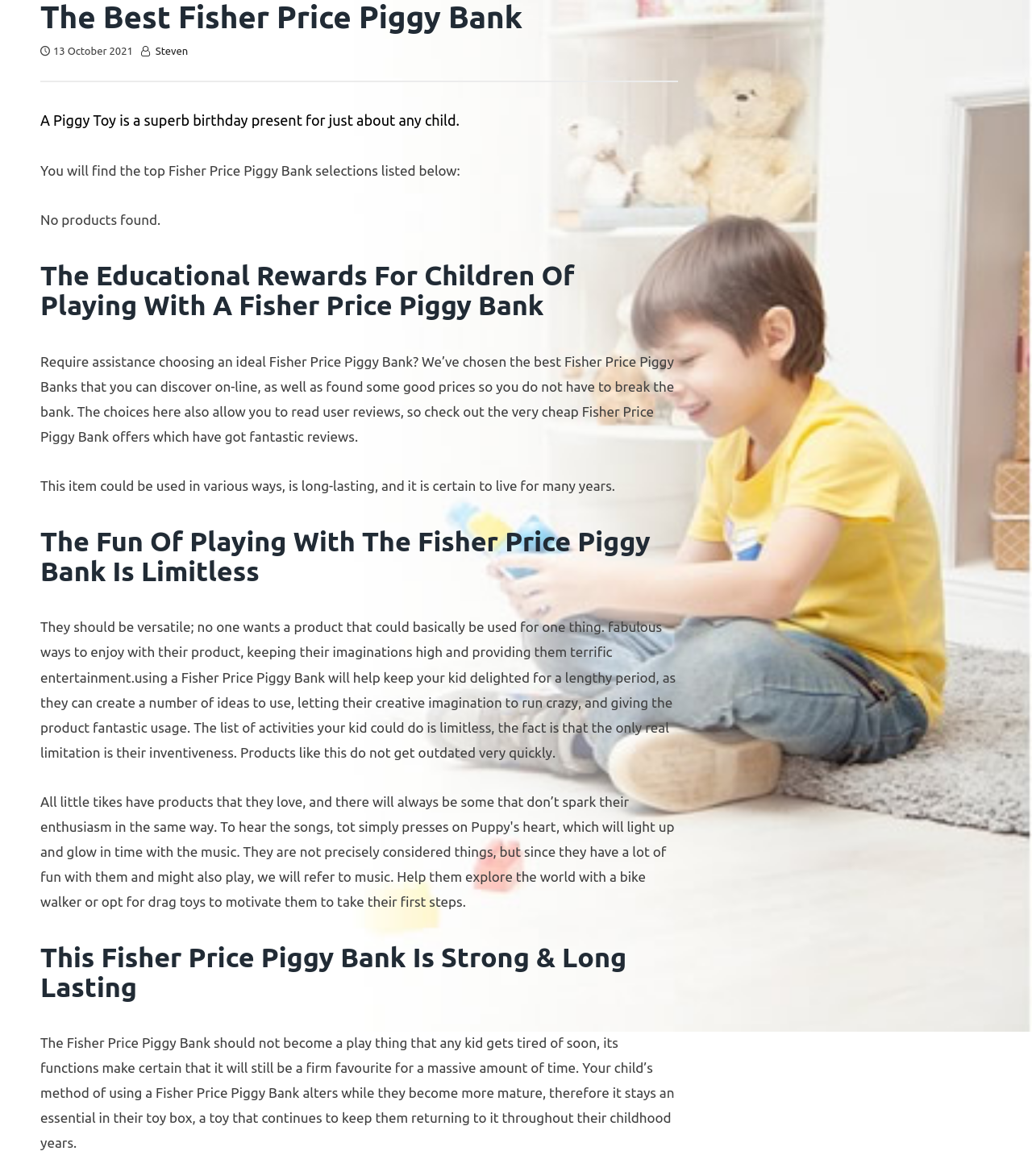Locate and generate the text content of the webpage's heading.

The Best Fisher Price Piggy Bank